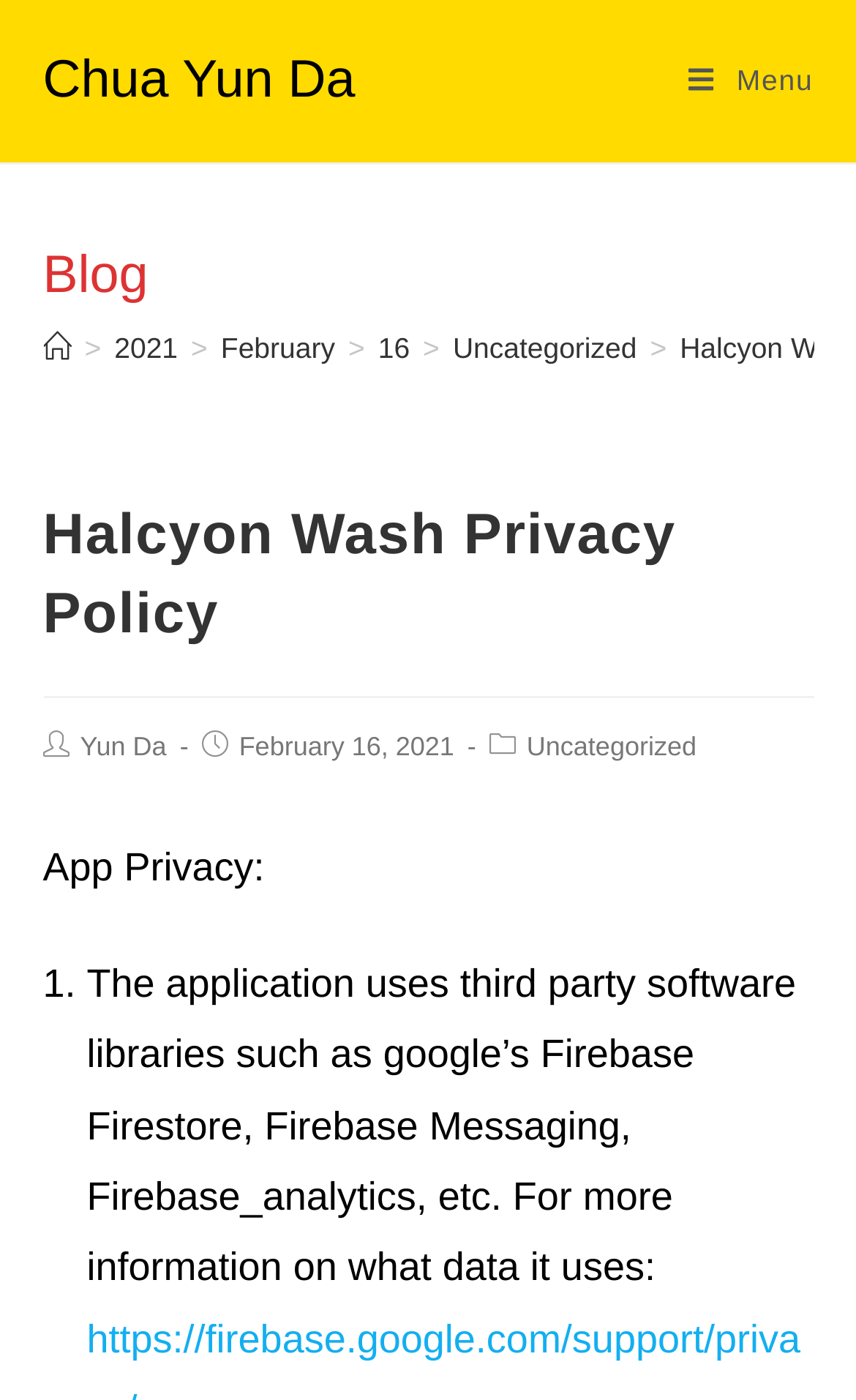With reference to the image, please provide a detailed answer to the following question: What category is the post in?

I found the answer by looking at the static text 'Post category:' and the link element next to it with the text 'Uncategorized', which indicates that the post is in the 'Uncategorized' category.